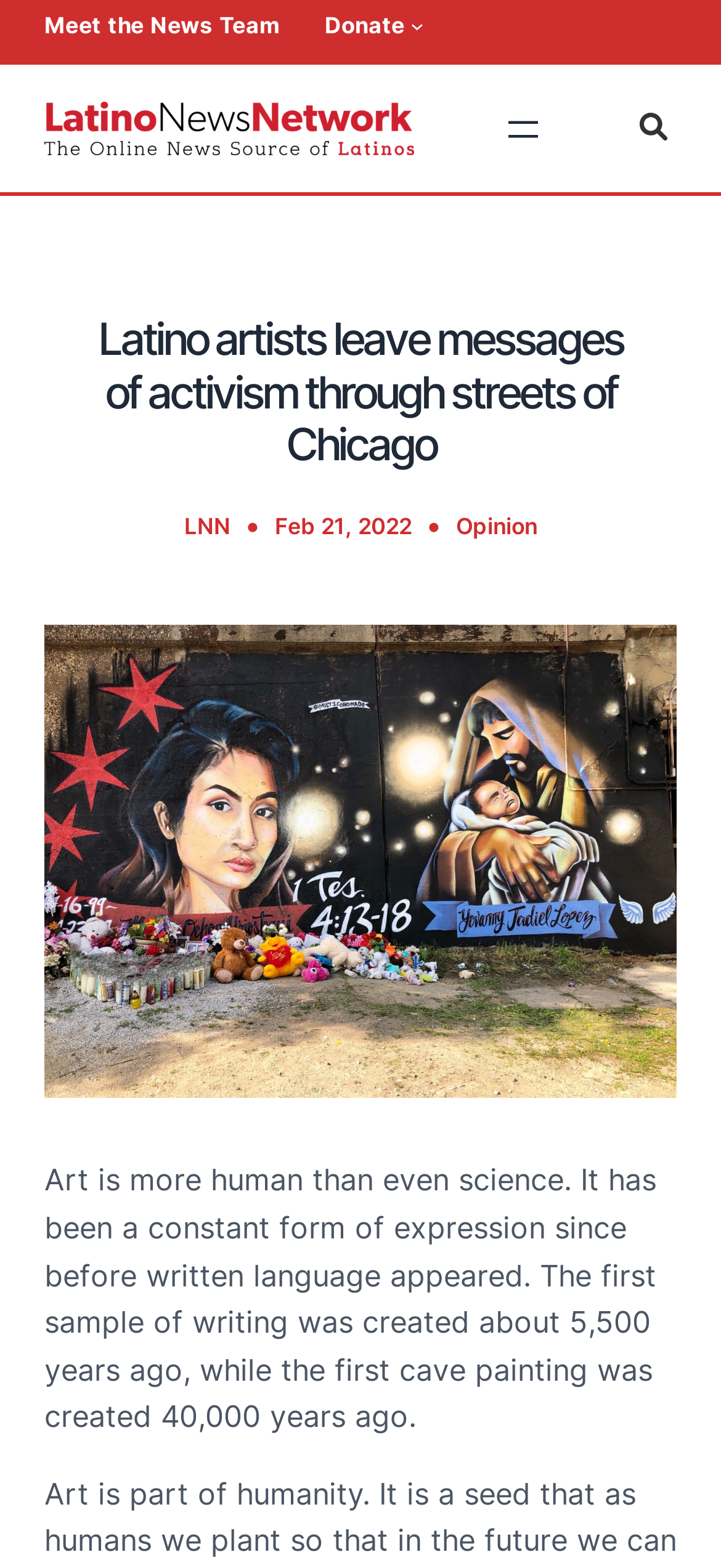Extract the bounding box coordinates for the HTML element that matches this description: "alt="Latino News Network"". The coordinates should be four float numbers between 0 and 1, i.e., [left, top, right, bottom].

[0.062, 0.065, 0.574, 0.099]